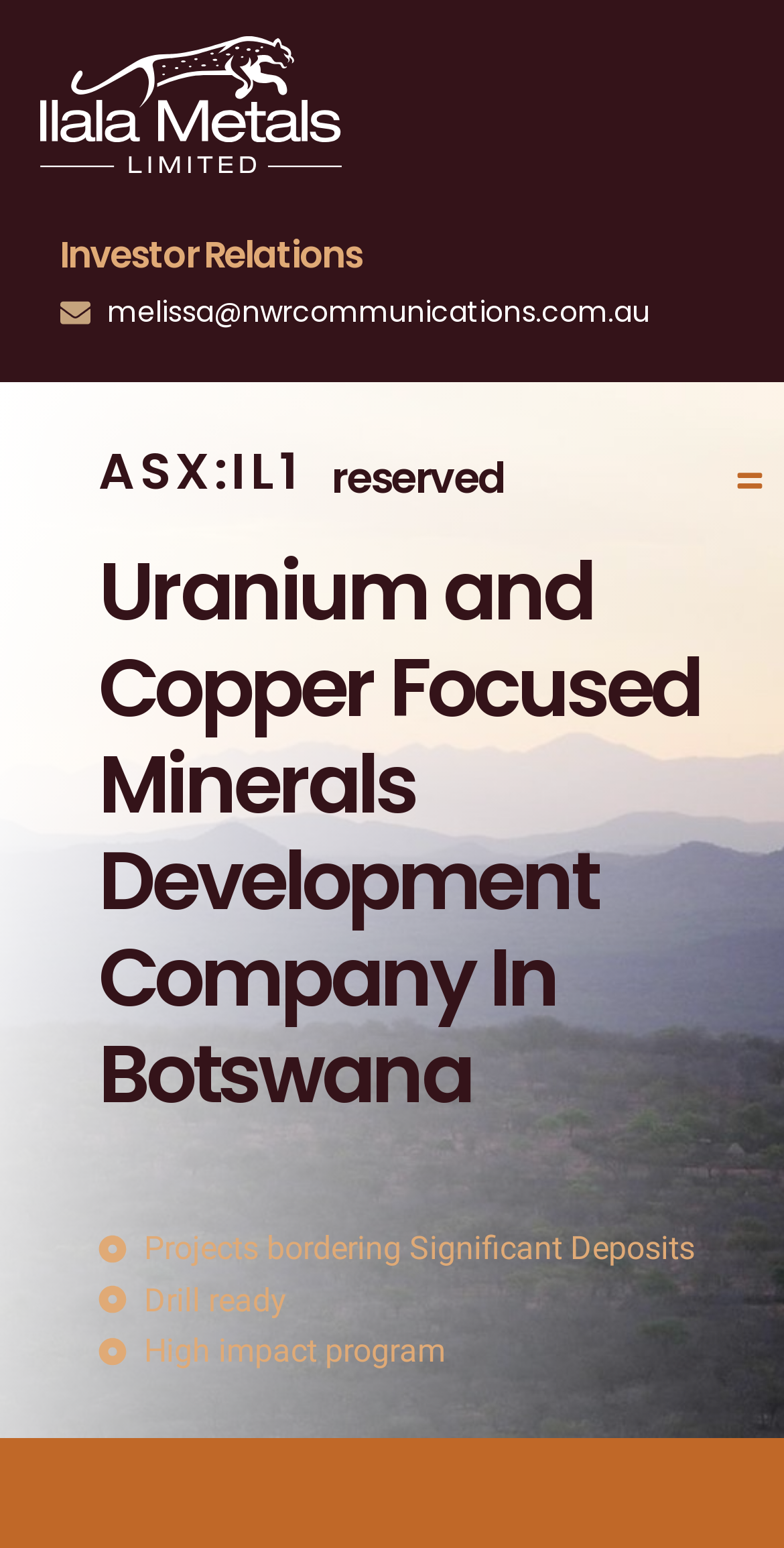What is the company's stock exchange listing?
Please answer the question with as much detail as possible using the screenshot.

The company's stock exchange listing can be found in the heading 'ASX:IL1' which indicates that the company is listed on the Australian Securities Exchange (ASX) with the ticker symbol IL1.